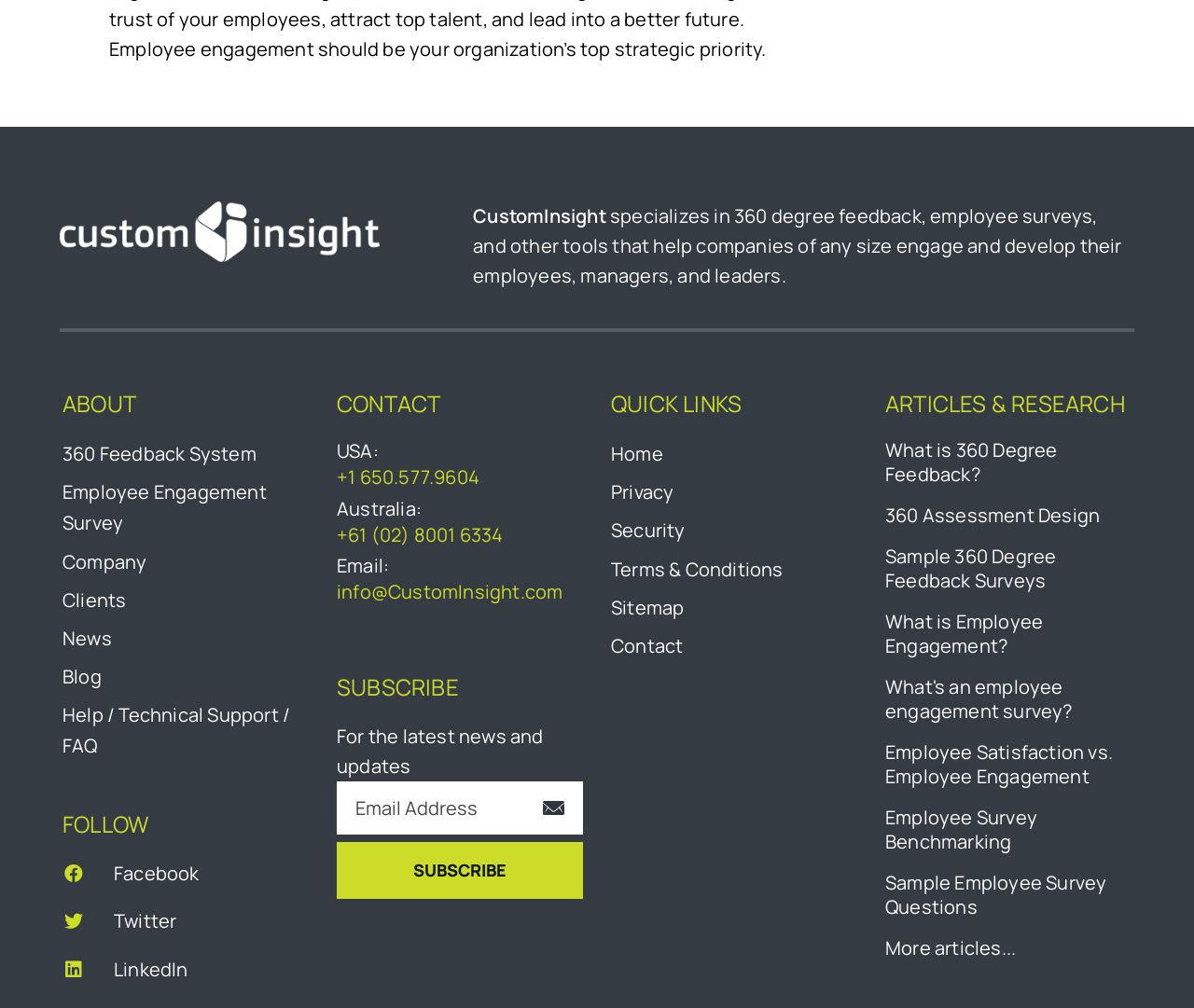Determine the bounding box coordinates for the clickable element to execute this instruction: "Visit the 'About' page". Provide the coordinates as four float numbers between 0 and 1, i.e., [left, top, right, bottom].

[0.052, 0.385, 0.259, 0.416]